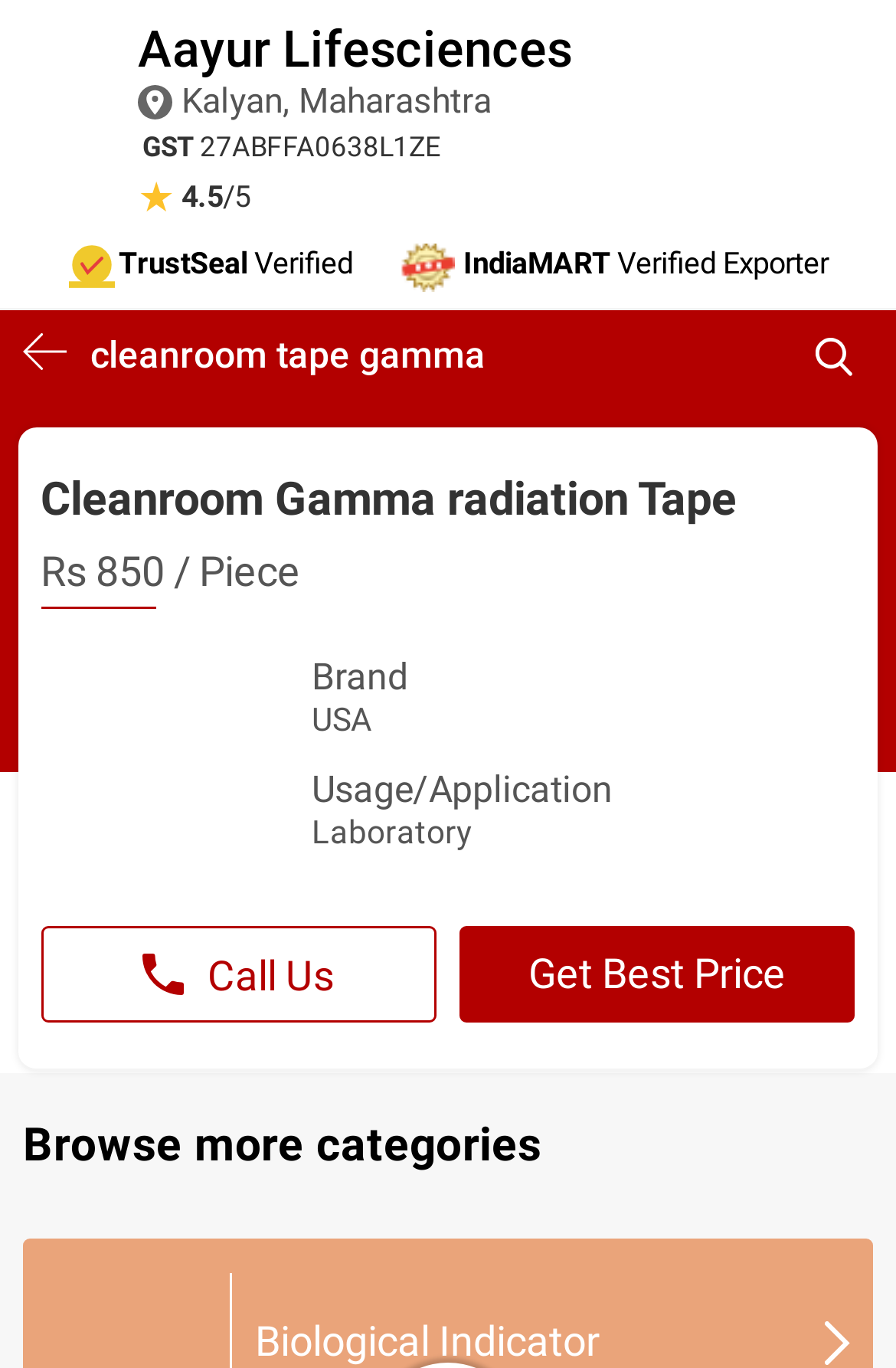Utilize the information from the image to answer the question in detail:
What is the material of the Cleanroom Gamma radiation Tape?

I found the material of the product by looking at the static text 'Material' and the adjacent static text 'PP ADHESHIVE' which indicates the material of the product.